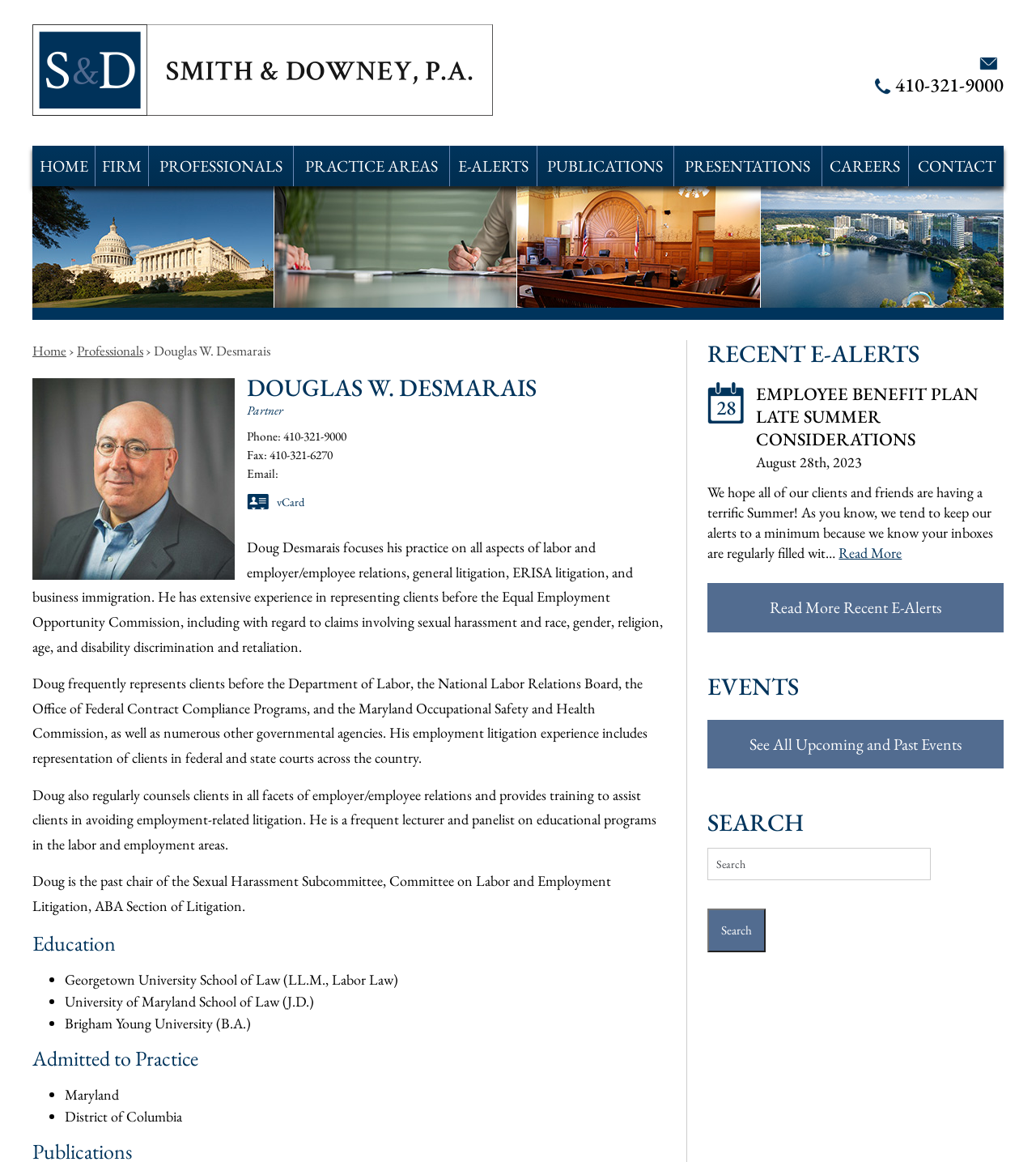Please locate the bounding box coordinates of the element that should be clicked to complete the given instruction: "Enter text in the search box".

[0.683, 0.73, 0.899, 0.758]